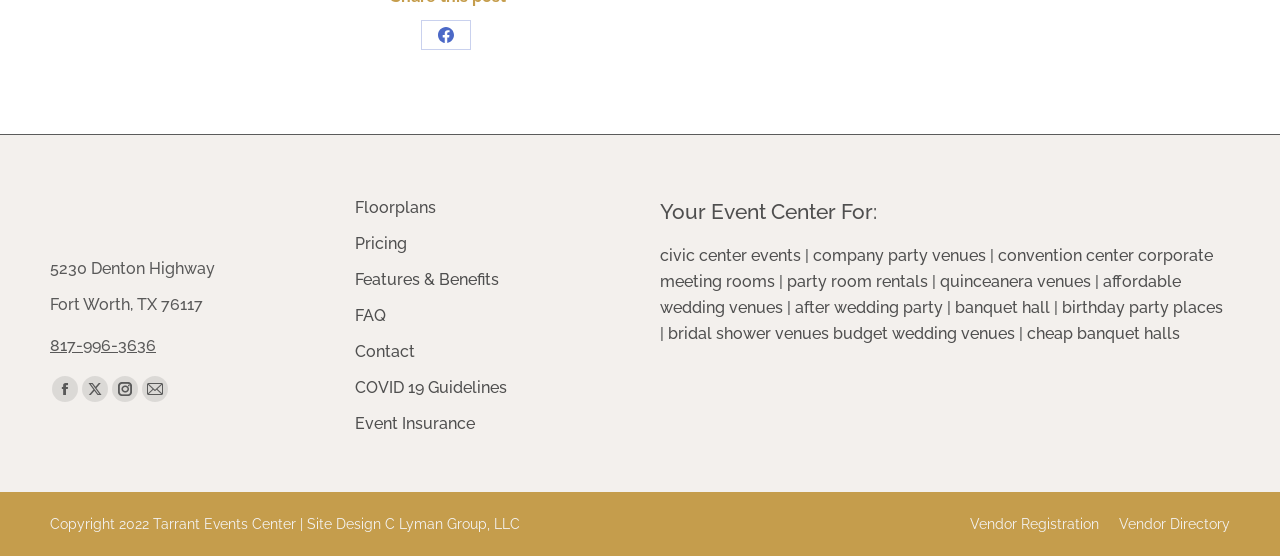Determine the bounding box coordinates for the element that should be clicked to follow this instruction: "Call 817-996-3636". The coordinates should be given as four float numbers between 0 and 1, in the format [left, top, right, bottom].

[0.039, 0.604, 0.122, 0.638]